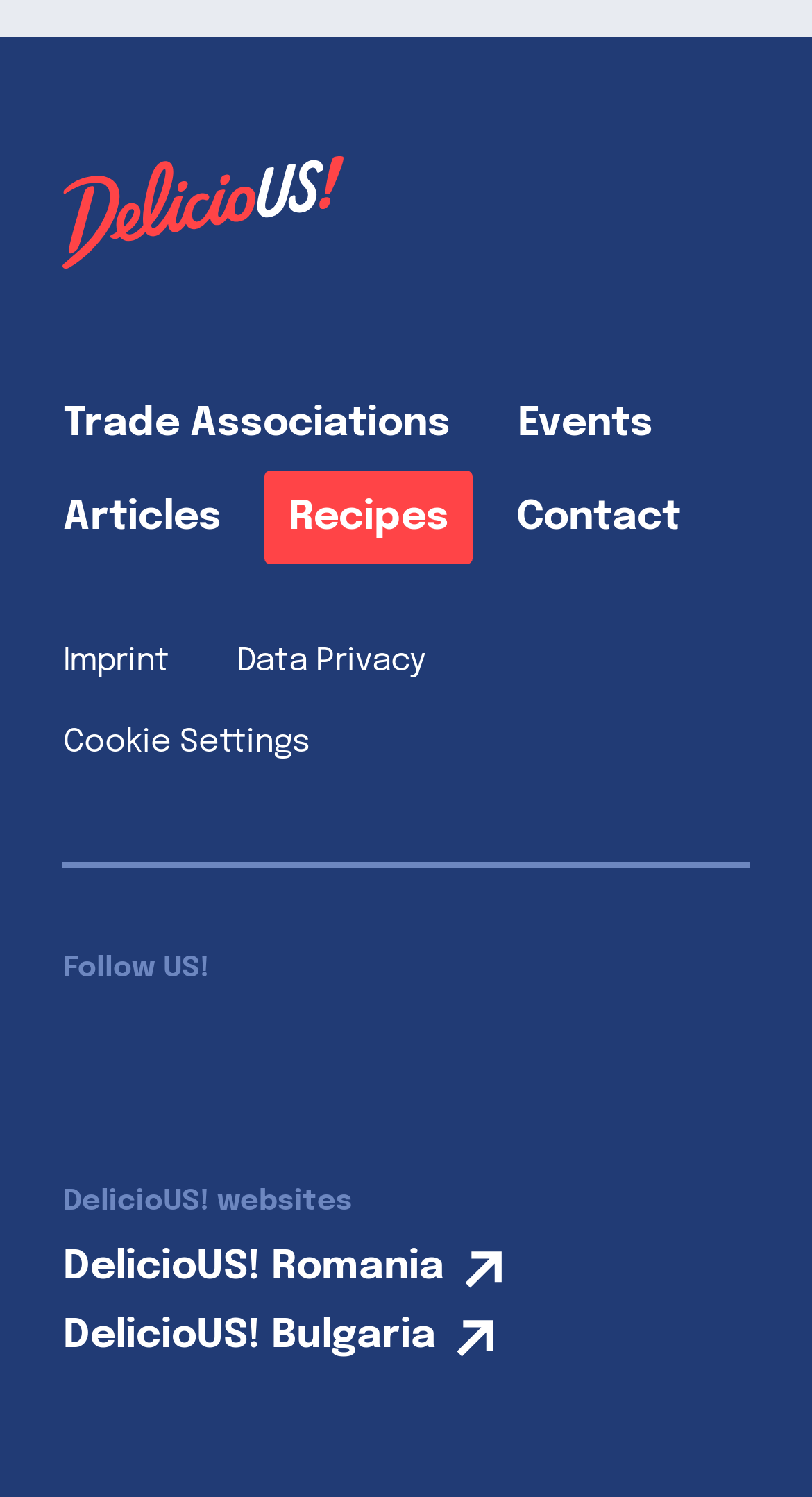How many social media links are there?
Please provide a full and detailed response to the question.

I counted the number of social media links by looking at the links with images of Facebook, LinkedIn, Instagram, and YouTube, which are all social media platforms.